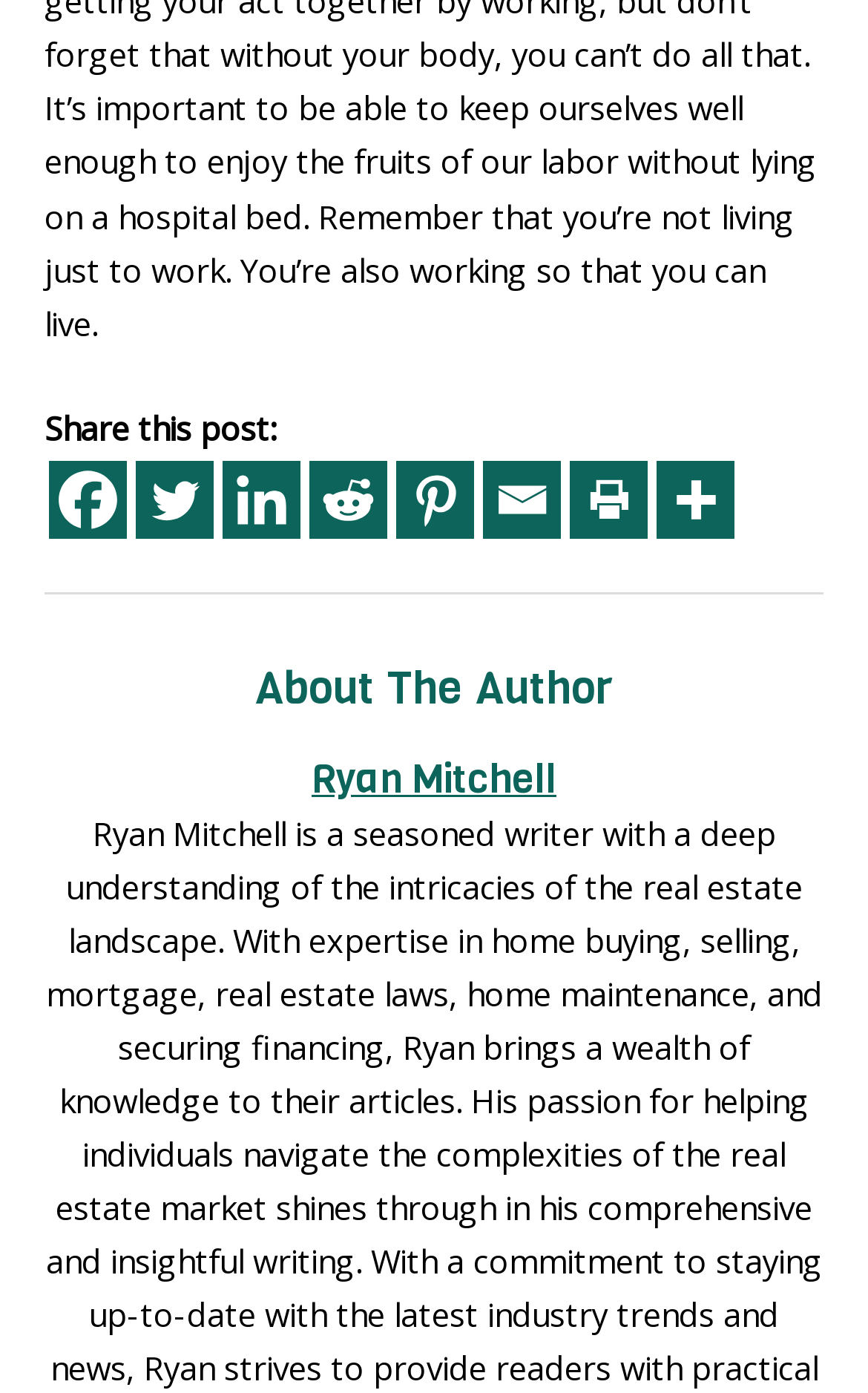Identify the bounding box coordinates for the region to click in order to carry out this instruction: "Print this page". Provide the coordinates using four float numbers between 0 and 1, formatted as [left, top, right, bottom].

[0.656, 0.331, 0.746, 0.387]